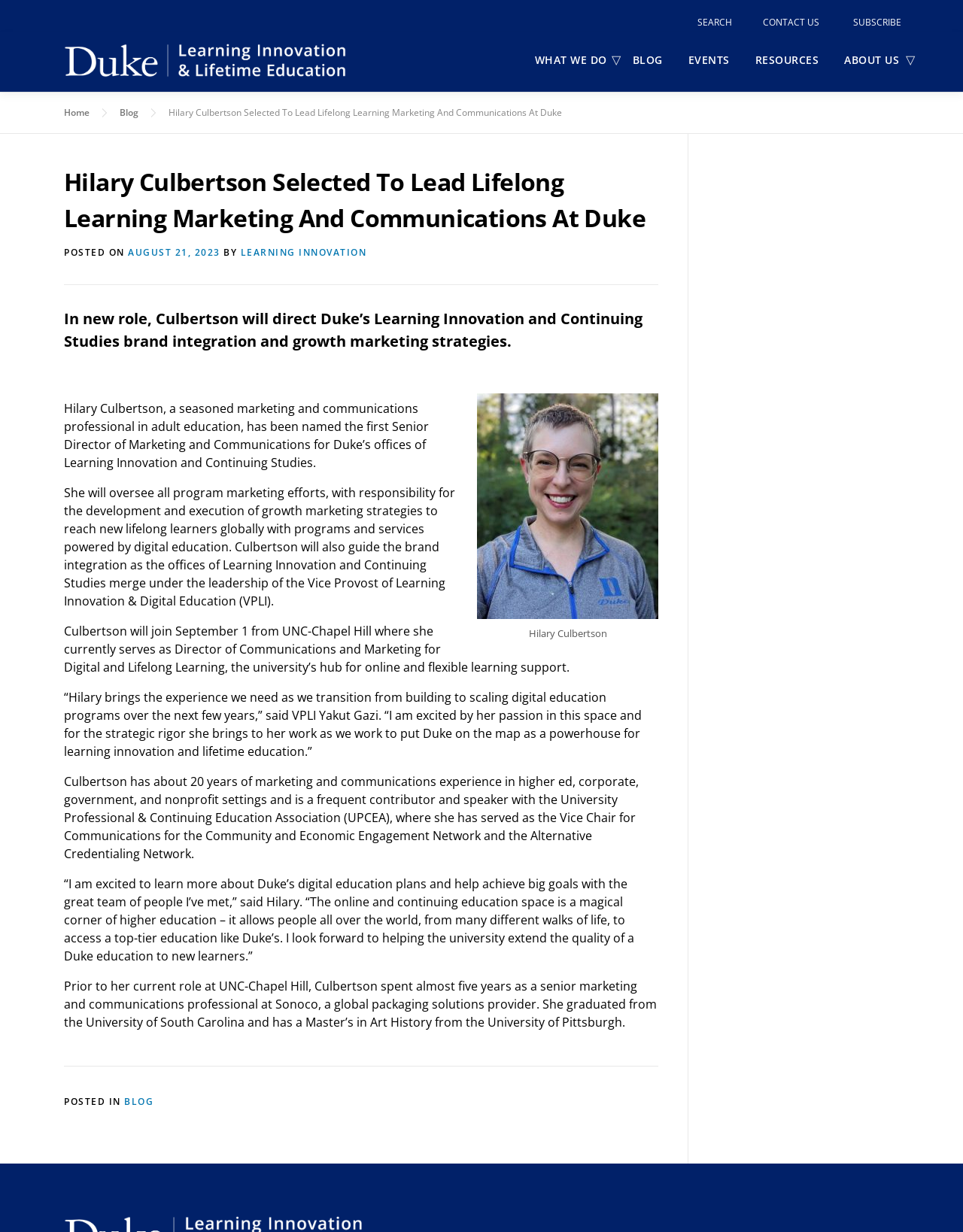Generate a comprehensive caption for the webpage you are viewing.

This webpage is about Hilary Culbertson, a seasoned marketing and communications professional, who has been selected to lead Lifelong Learning Marketing and Communications at Duke. The page has a search bar at the top right corner, followed by a navigation menu with links to "CONTACT US", "SUBSCRIBE", and "Duke Learning Innovation and Lifetime Education". Below the navigation menu, there is a header section with a logo and links to "WHAT WE DO", "BLOG", "EVENTS", "RESOURCES", and "ABOUT US".

The main content of the page is an article about Hilary Culbertson's new role, which includes a heading, a posted date, and a byline. The article is divided into several paragraphs, with a photo of Hilary Culbertson on the right side. The text describes her new role, her experience, and her goals. There are also quotes from her and from VPLI Yakut Gazi.

At the bottom of the page, there is a footer section with a link to the blog and a posted in section. The overall layout of the page is clean and easy to read, with a clear hierarchy of information.